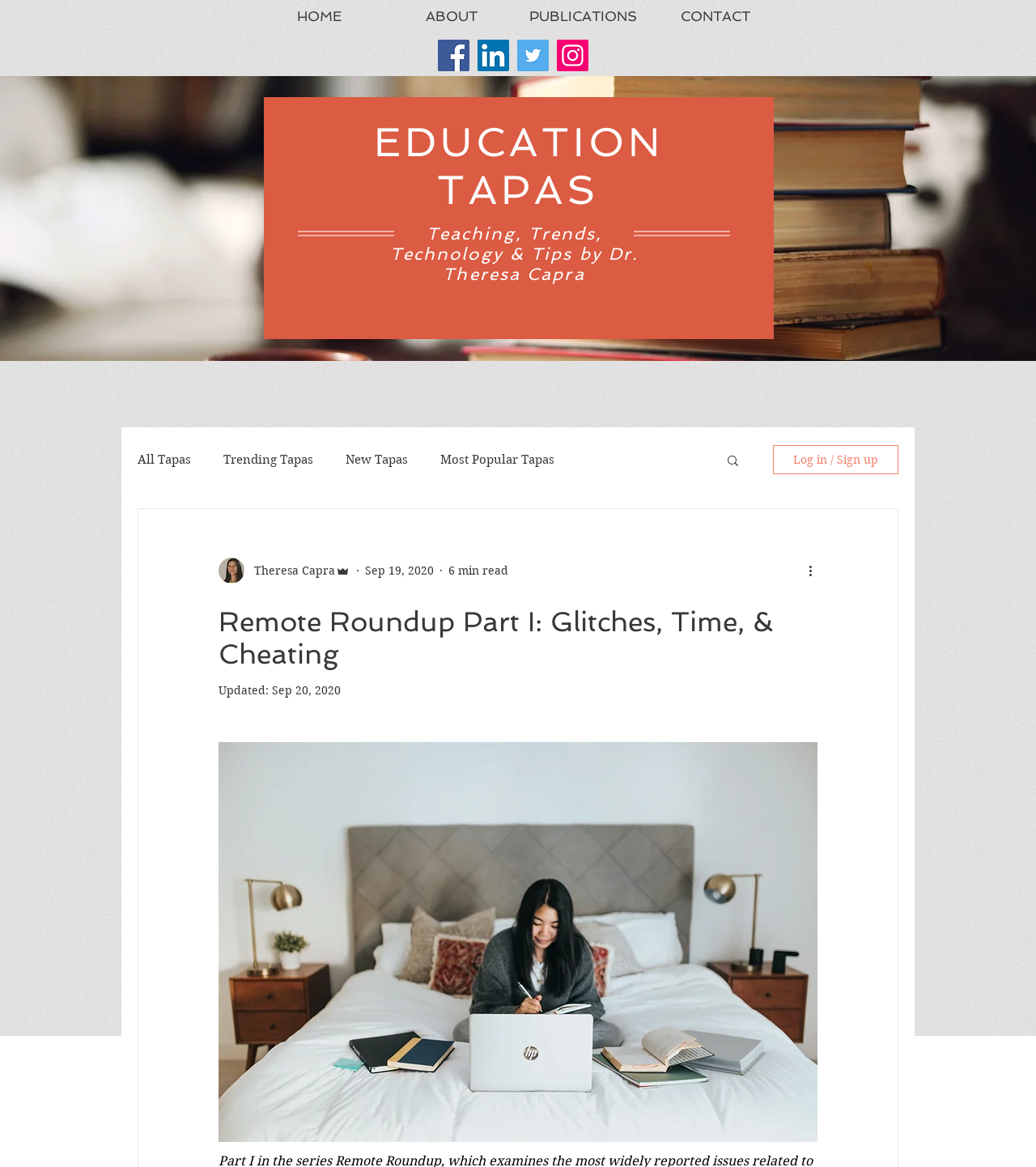Please examine the image and provide a detailed answer to the question: What is the name of the author?

The author's name can be found in the section where the writer's picture is displayed, which is located below the navigation bar. The text 'Theresa Capra' is written next to the image.